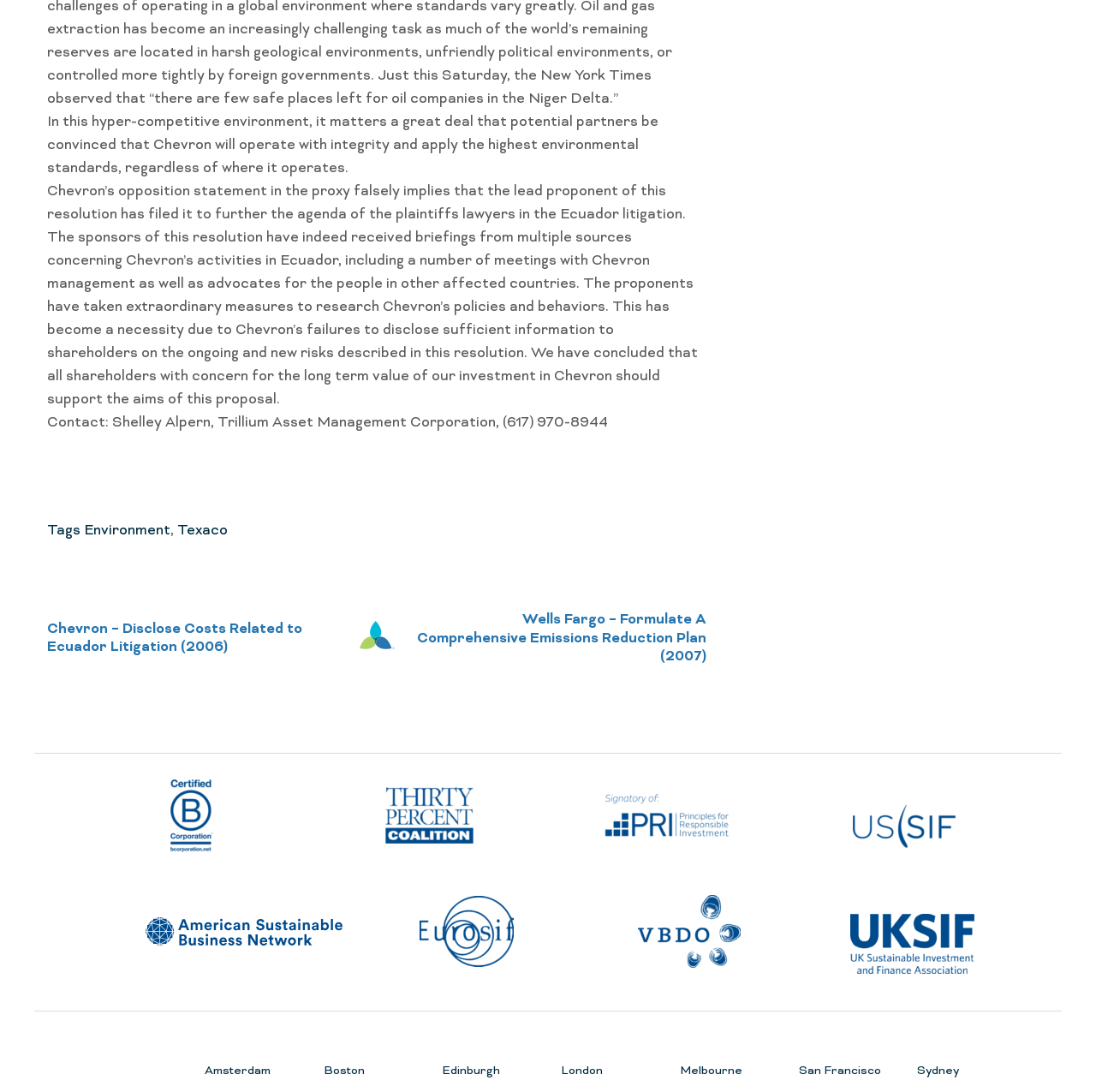Please analyze the image and give a detailed answer to the question:
What is the company mentioned in the text?

The company mentioned in the text is Chevron, which can be inferred from the StaticText elements with IDs 180 and 182, which mention Chevron's activities in Ecuador and its environmental standards.